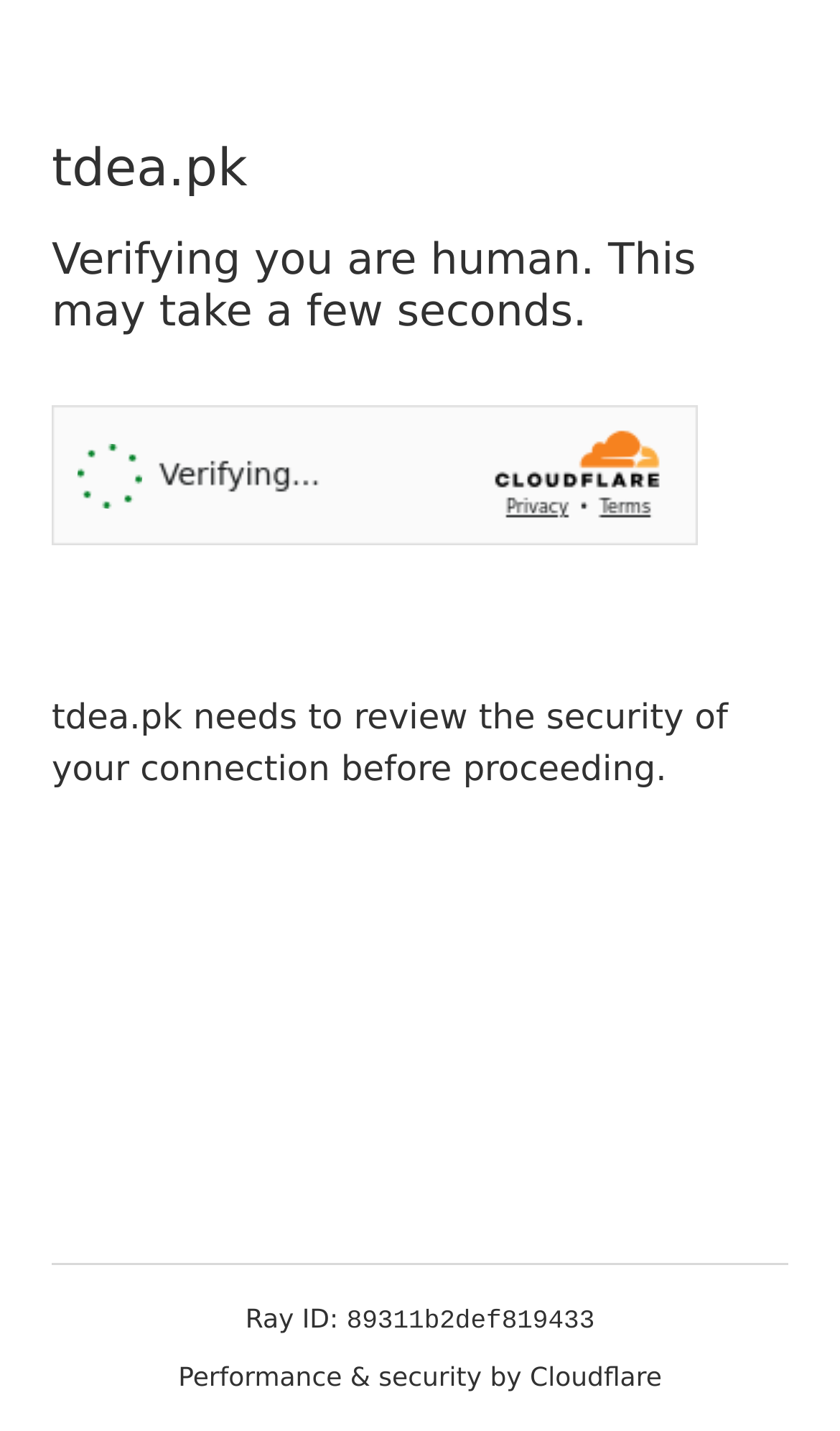Create an in-depth description of the webpage, covering main sections.

The webpage appears to be a security verification page. At the top, there is a heading that displays the website's name, "tdea.pk". Below it, another heading explains the purpose of the page, stating "Verifying you are human. This may take a few seconds." 

In the middle of the page, there is an iframe containing a Cloudflare security challenge, which is likely a CAPTCHA or a similar verification tool. Above the iframe, a static text element informs the user that "tdea.pk needs to review the security of your connection before proceeding."

At the bottom of the page, there is a section containing three lines of text. The first line starts with "Ray ID:", followed by a unique identifier "89311b2def819433" on the same line. The last line reads "Performance & security by Cloudflare", indicating that the security features on this page are provided by Cloudflare.